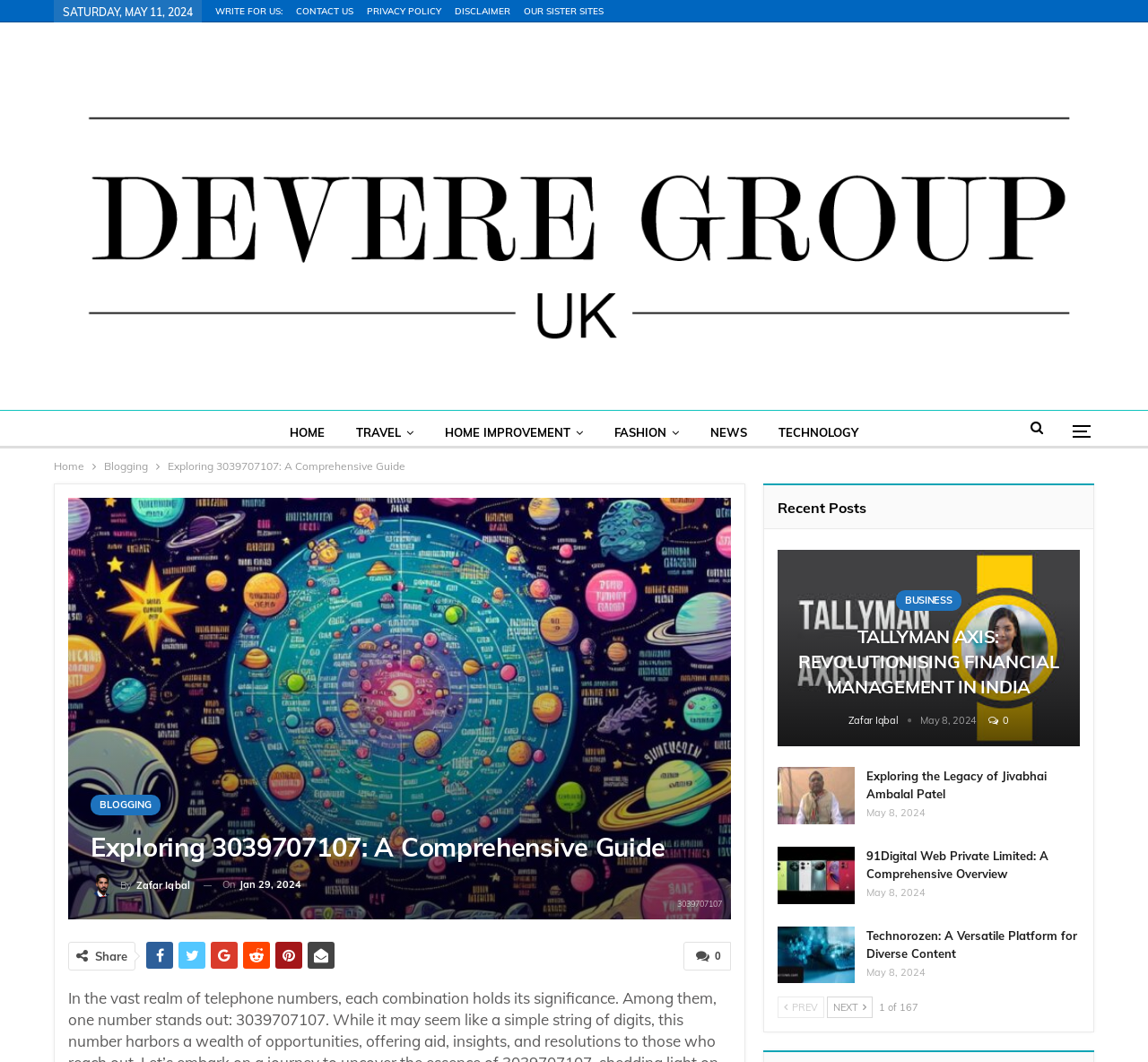Please specify the bounding box coordinates for the clickable region that will help you carry out the instruction: "Visit 'HOME'".

[0.243, 0.387, 0.292, 0.427]